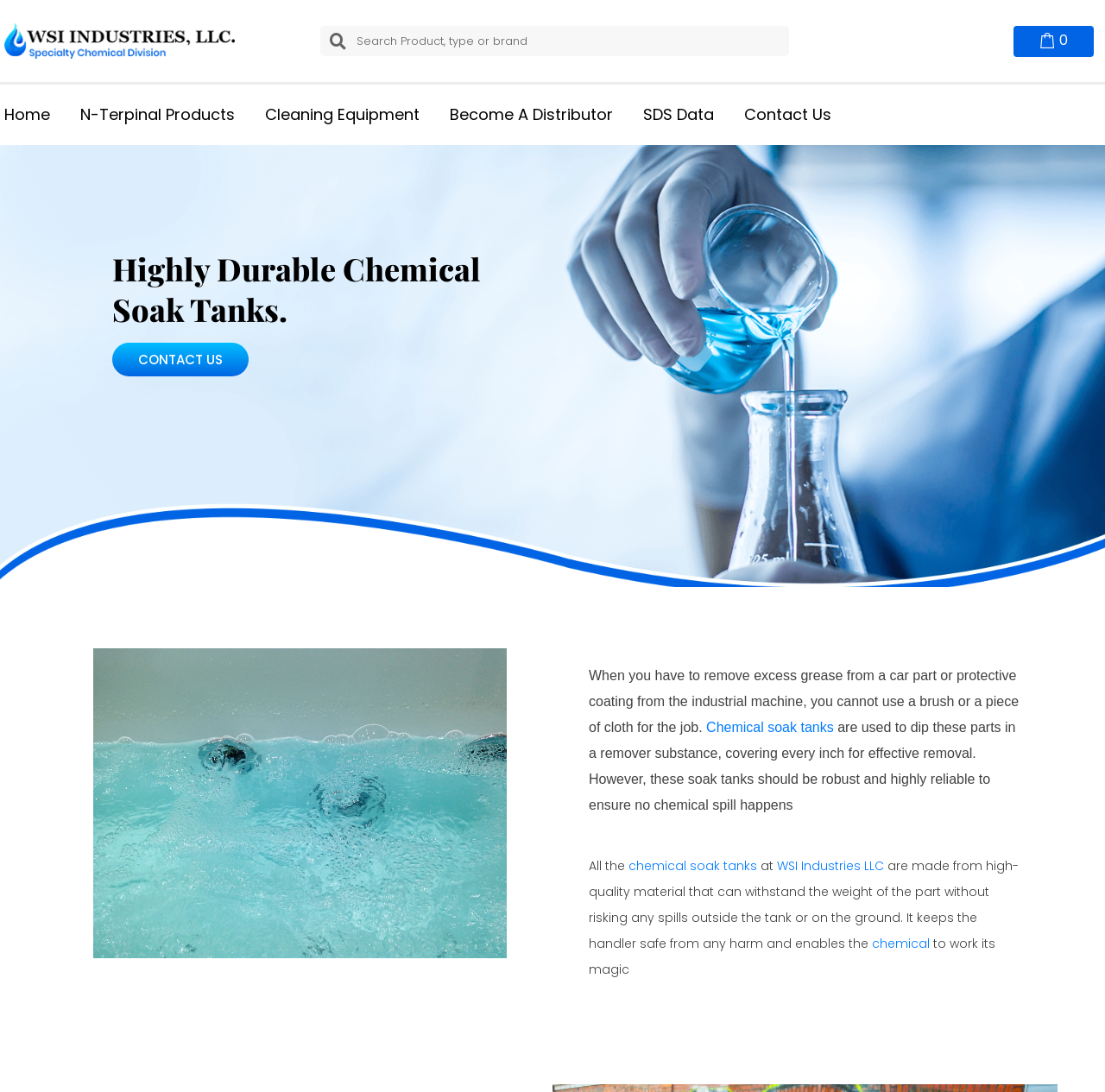Find the bounding box coordinates of the element I should click to carry out the following instruction: "Visit WSI Industries, LLC.".

[0.004, 0.028, 0.212, 0.046]